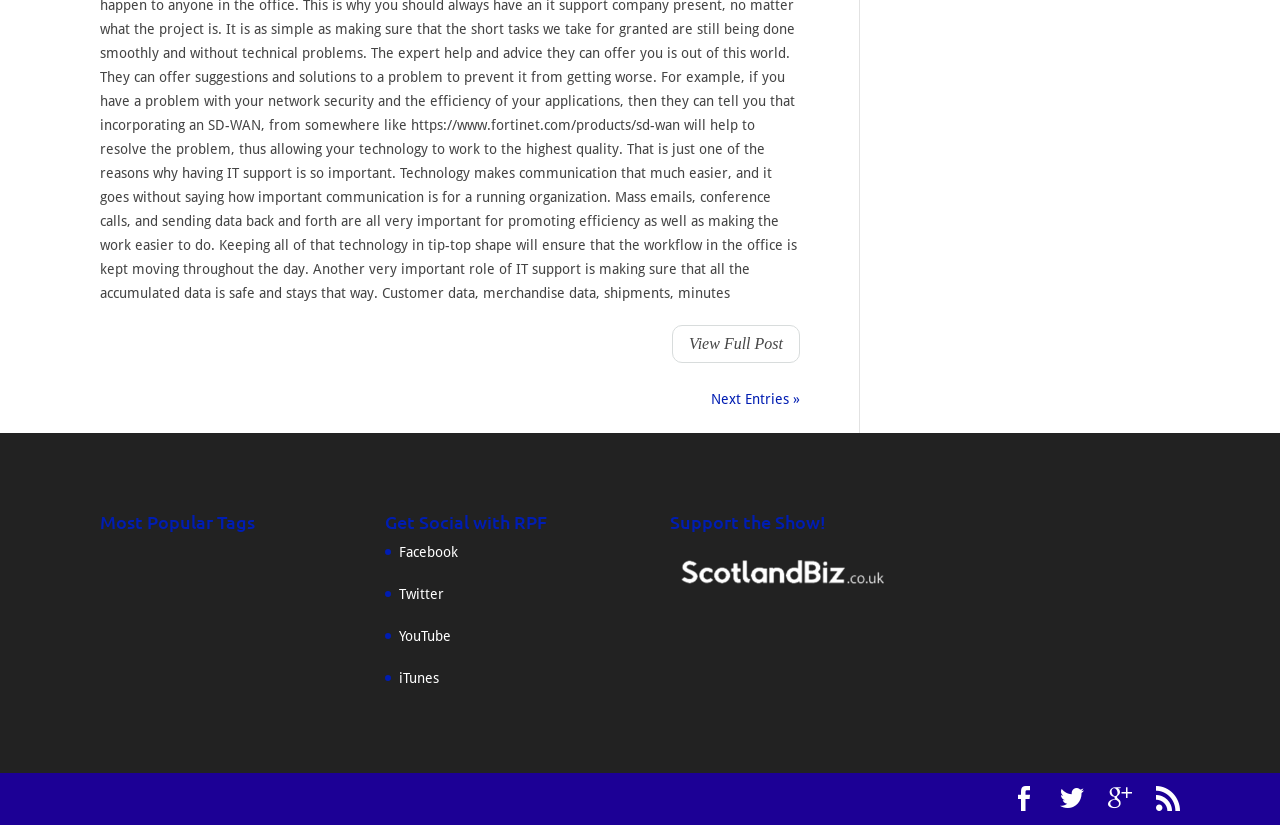Identify the bounding box of the HTML element described here: "View Full Post". Provide the coordinates as four float numbers between 0 and 1: [left, top, right, bottom].

[0.525, 0.394, 0.625, 0.44]